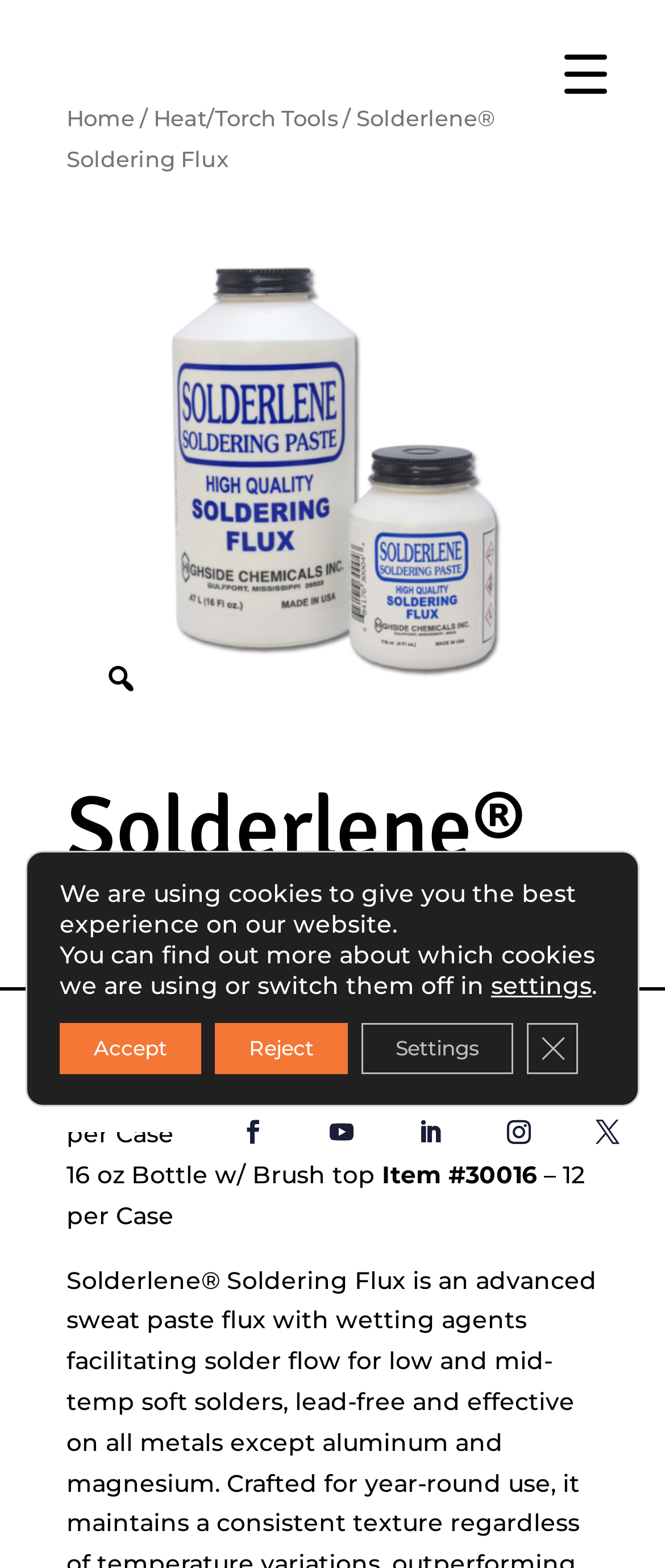Can you give a comprehensive explanation to the question given the content of the image?
Who designed the website?

The designer of the website can be found in the footer section of the webpage. It says 'Designed by: GulfCoastWebNet.com'.